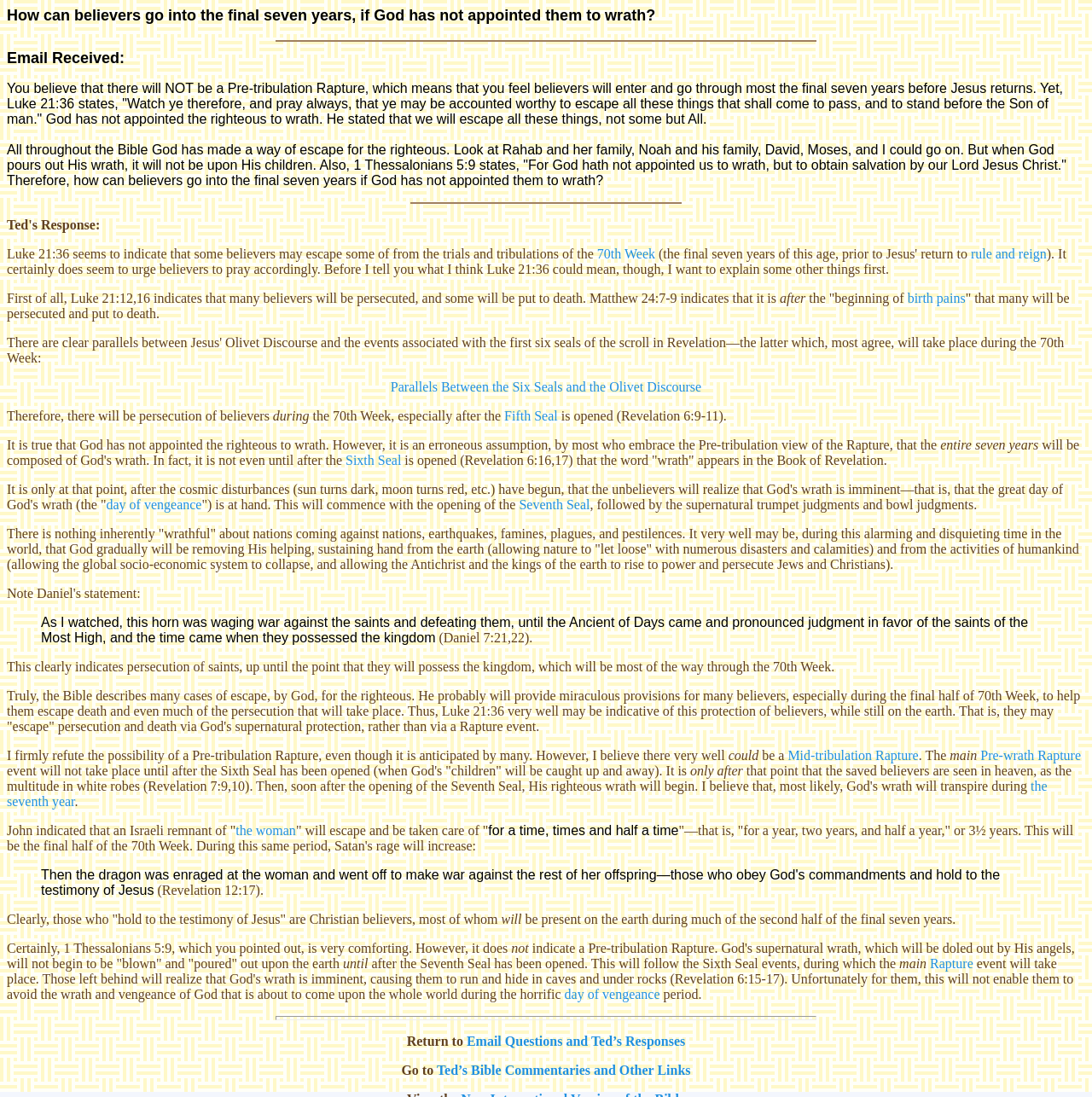Create a detailed summary of the webpage's content and design.

This webpage appears to be a religious article or blog post discussing the concept of the Rapture and its relation to the final seven years before Jesus' return. The article is divided into sections, with horizontal separators separating the different parts.

At the top of the page, there is a title that asks a question about how believers can enter the final seven years if God has not appointed them to wrath. Below this, there is a section of text that discusses the idea that God has made a way of escape for the righteous throughout the Bible, citing examples such as Rahab and her family, Noah and his family, and David.

The next section discusses Luke 21:36, which states that believers should pray to escape all the things that will come to pass. The author argues that this verse does not necessarily mean that believers will be raptured before the tribulation, but rather that they will be protected by God during that time.

The article then delves into a discussion of the 70th Week, also known as the tribulation period, and the different seals that will be opened during that time. The author argues that the wrath of God will not begin until the Sixth Seal is opened, and that believers will be protected by God until then.

There are several links throughout the article to other related topics, such as the Pre-tribulation Rapture, the Mid-tribulation Rapture, and the Pre-wrath Rapture. The author also cites various Bible verses to support their arguments, including Daniel 7:21-22, Revelation 6:9-11, and 1 Thessalonians 5:9.

The article concludes with a section of blockquotes, which appear to be Bible verses or quotes from other sources. There are also links to other related articles and commentaries at the bottom of the page. Overall, the webpage is a detailed and in-depth discussion of the Rapture and its relation to the final seven years before Jesus' return.